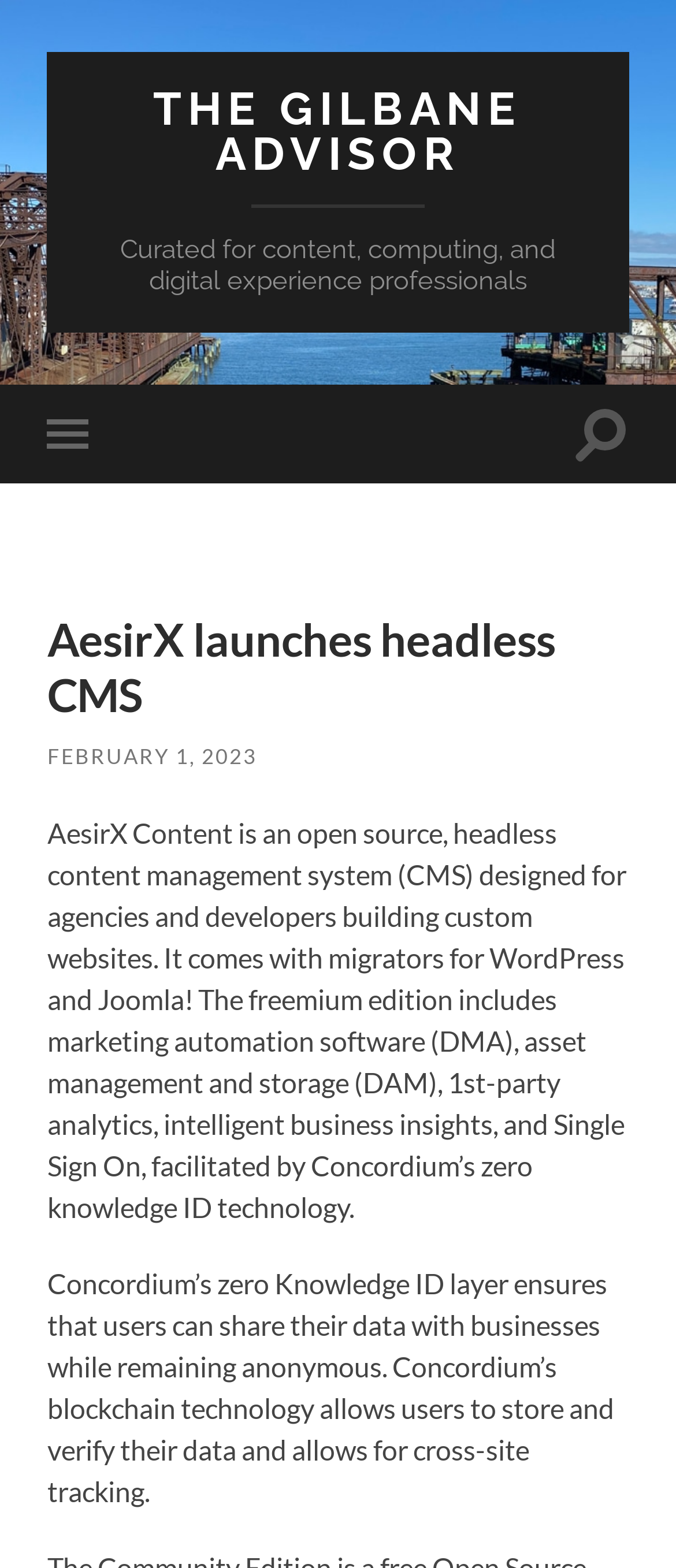Using a single word or phrase, answer the following question: 
What type of system is AesirX Content?

headless CMS